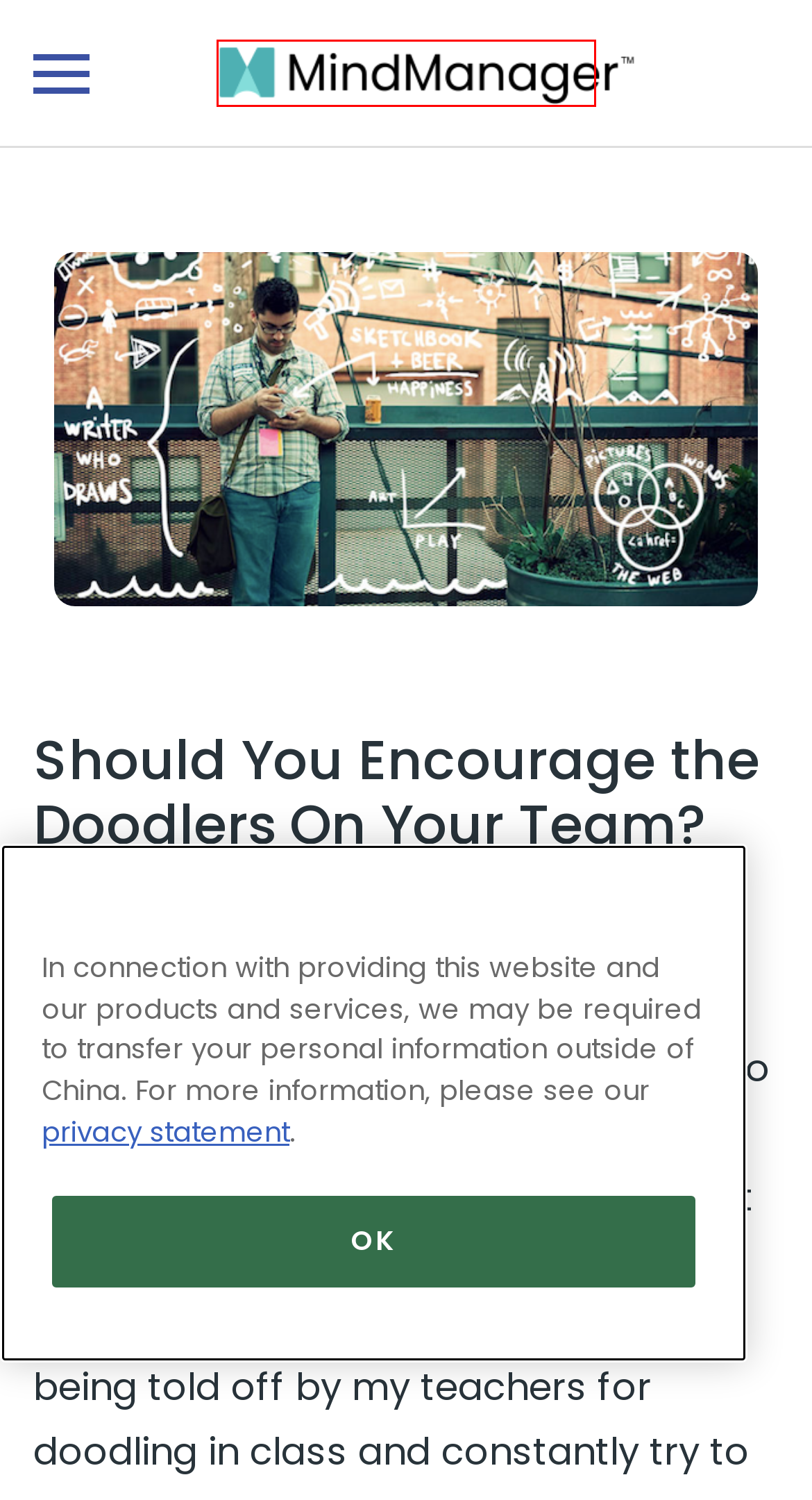You are provided with a screenshot of a webpage that includes a red rectangle bounding box. Please choose the most appropriate webpage description that matches the new webpage after clicking the element within the red bounding box. Here are the candidates:
A. doodlers Archives - MindManager Blog
B. Fact: People And Teams Work Better With Visuals. So What Can You Do To Benefit From This?
C. The "Work Inspired" Manifesto by Mindjet
D. Visualization is Genius, Not Juvenile
E. All Posts Archives - MindManager Blog
F. Mind Mapping & Information Visualization Blog | MindManager
G. Love Me Doodle… Is doodling good for our brains? | Metro News
H. MindManager Reviews & Ratings 2024

F